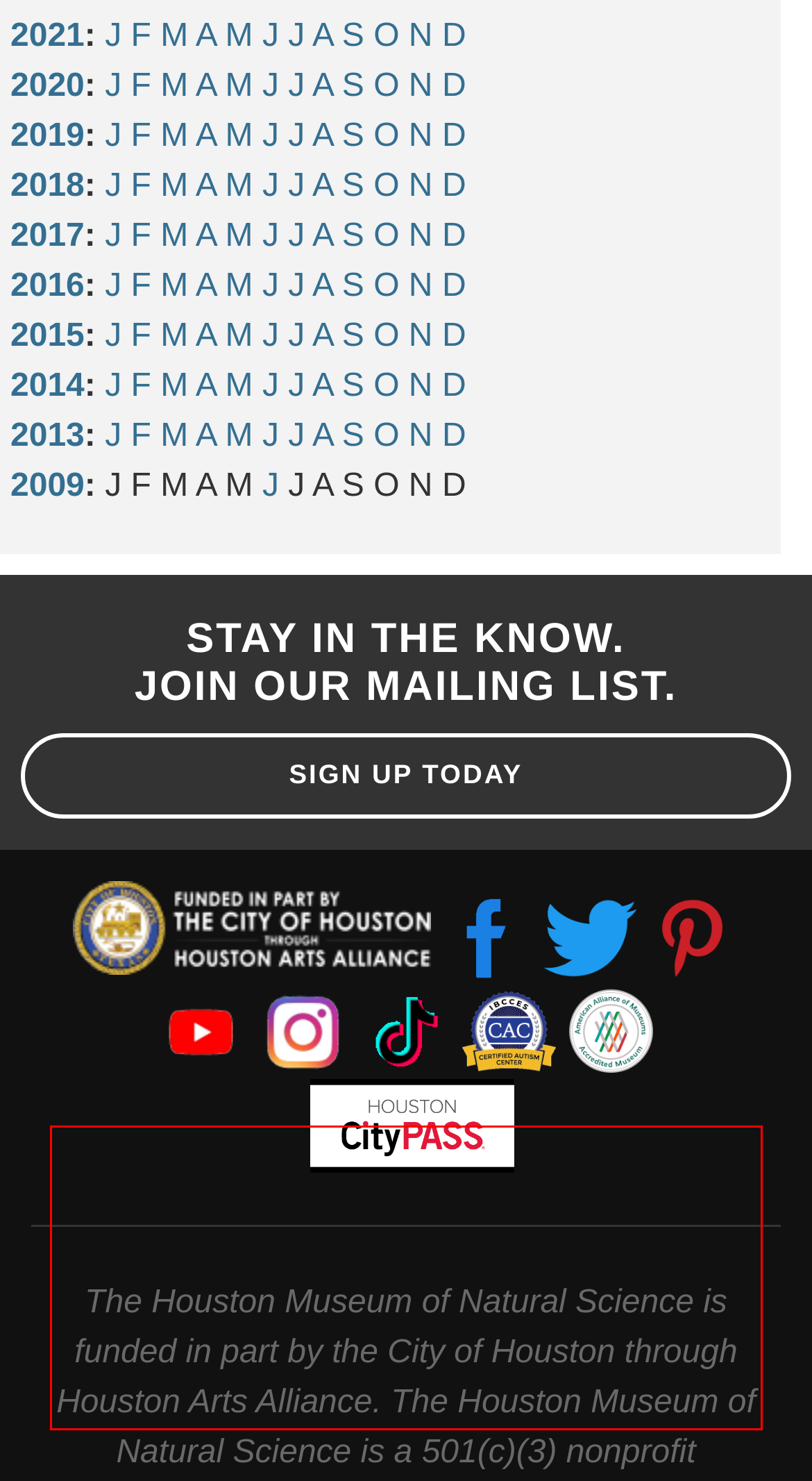Given a screenshot of a webpage containing a red bounding box, perform OCR on the text within this red bounding box and provide the text content.

The Houston Museum of Natural Science is funded in part by the City of Houston through Houston Arts Alliance. The Houston Museum of Natural Science is a 501(c)(3) nonprofit organization that receives no federal or state funding. Tax ID # 74-1036131.